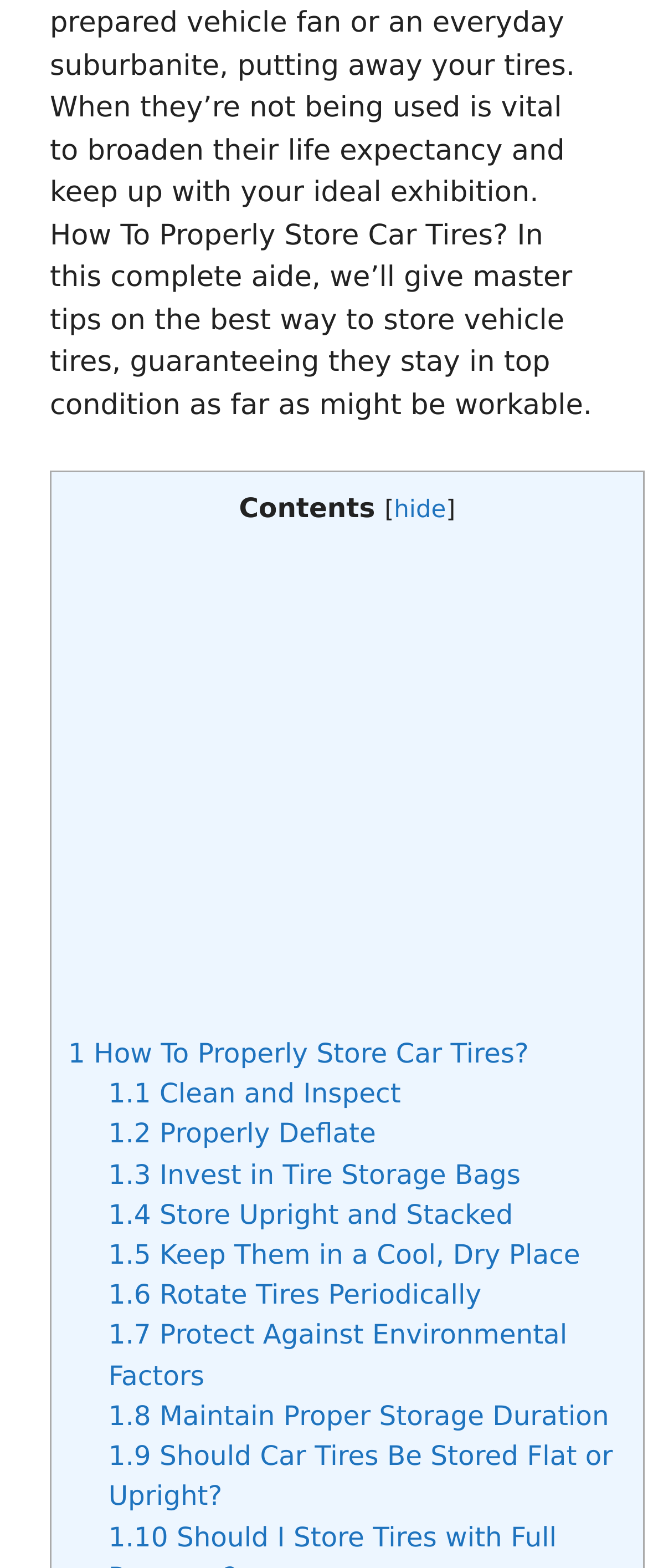Respond to the following query with just one word or a short phrase: 
What is the first step to properly store car tires?

Clean and Inspect